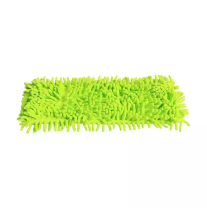Please provide a brief answer to the question using only one word or phrase: 
What is the significance of the bright green color?

High-quality construction